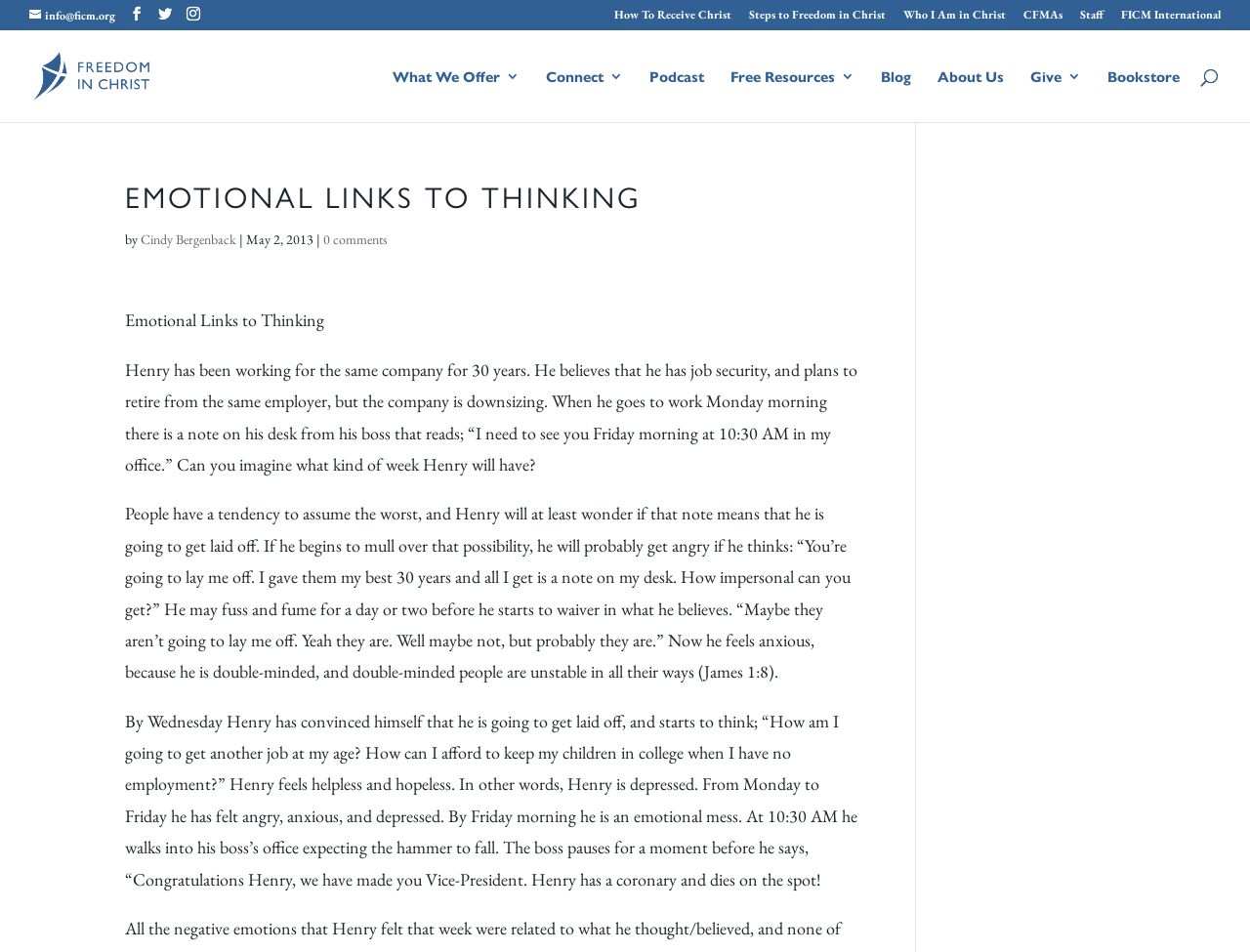Please find the bounding box coordinates of the element's region to be clicked to carry out this instruction: "Click the 'How To Receive Christ' link".

[0.491, 0.009, 0.585, 0.031]